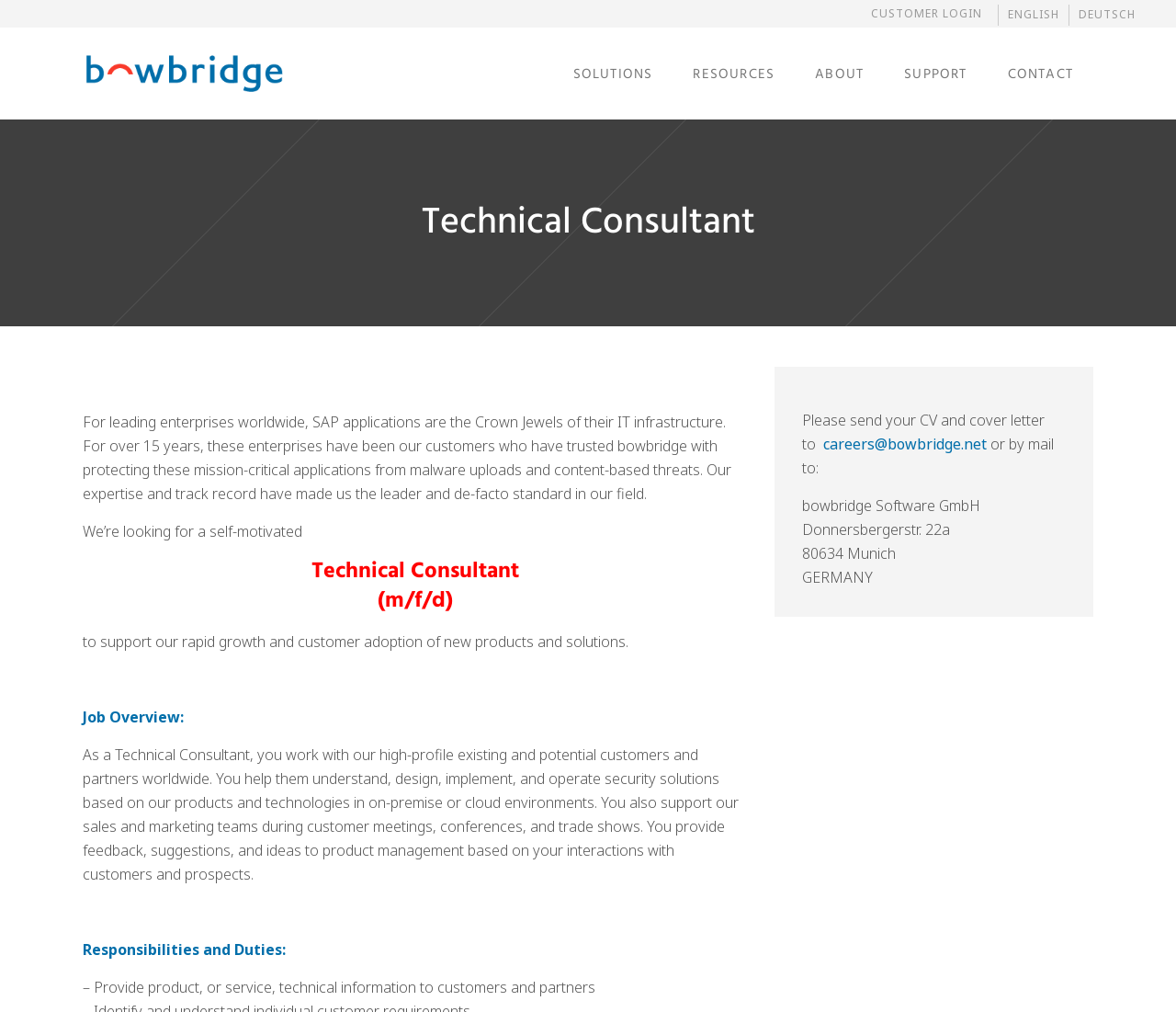Please identify the coordinates of the bounding box that should be clicked to fulfill this instruction: "Go to ABOUT page".

[0.677, 0.027, 0.75, 0.118]